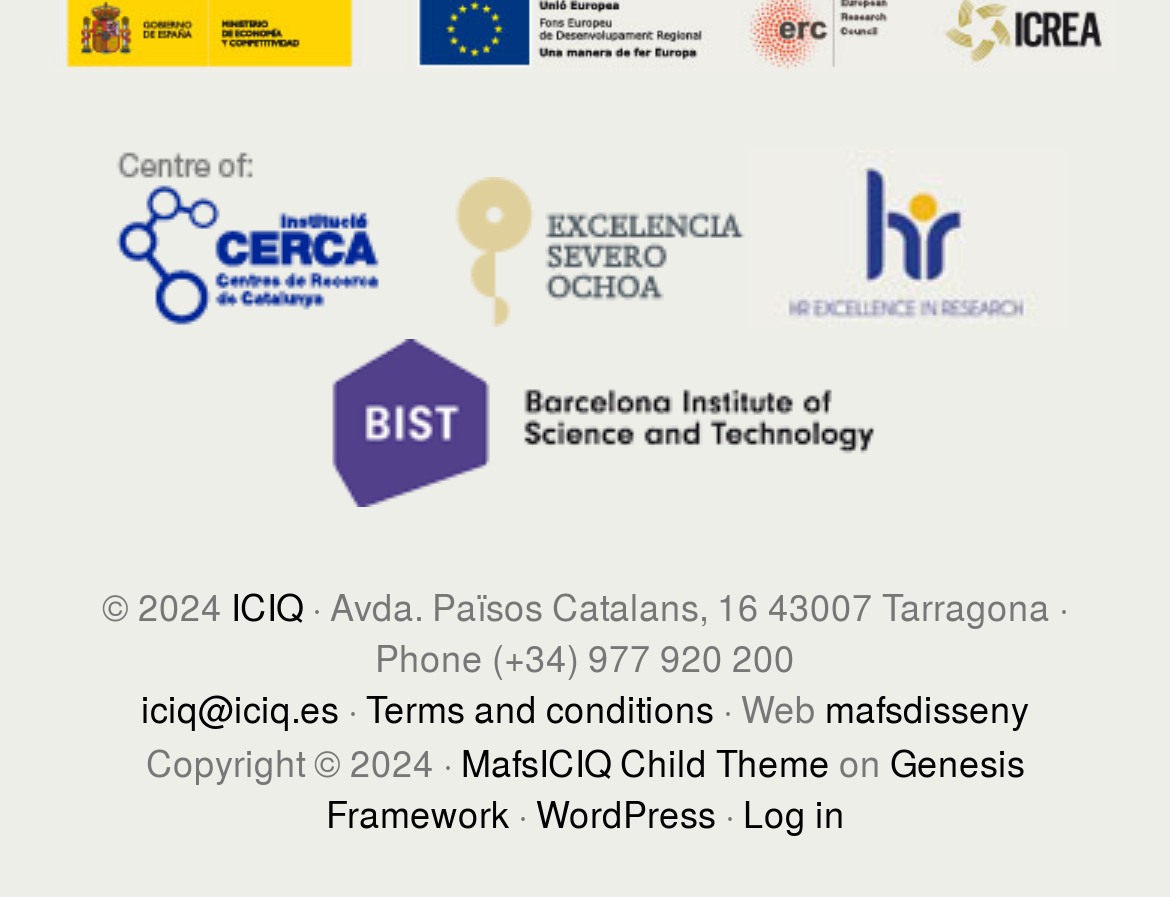What is the copyright year?
From the screenshot, provide a brief answer in one word or phrase.

2024